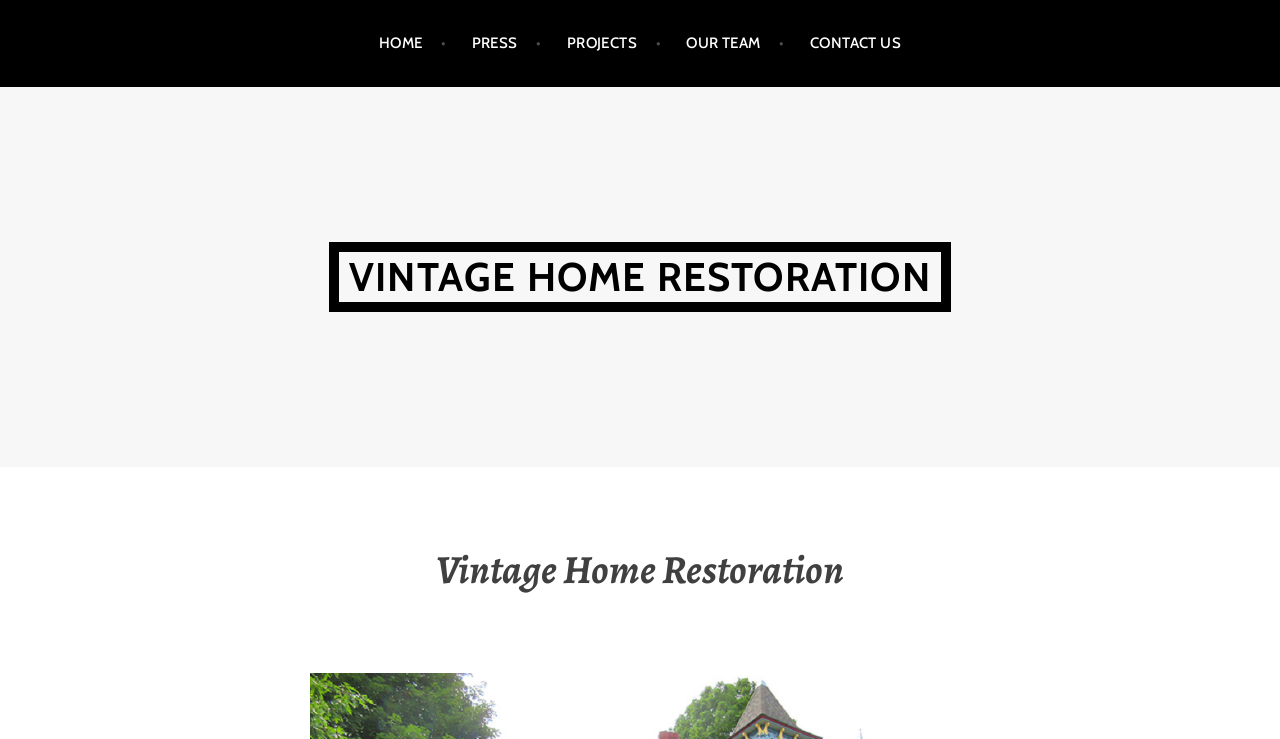Can you extract the primary headline text from the webpage?

VINTAGE HOME RESTORATION